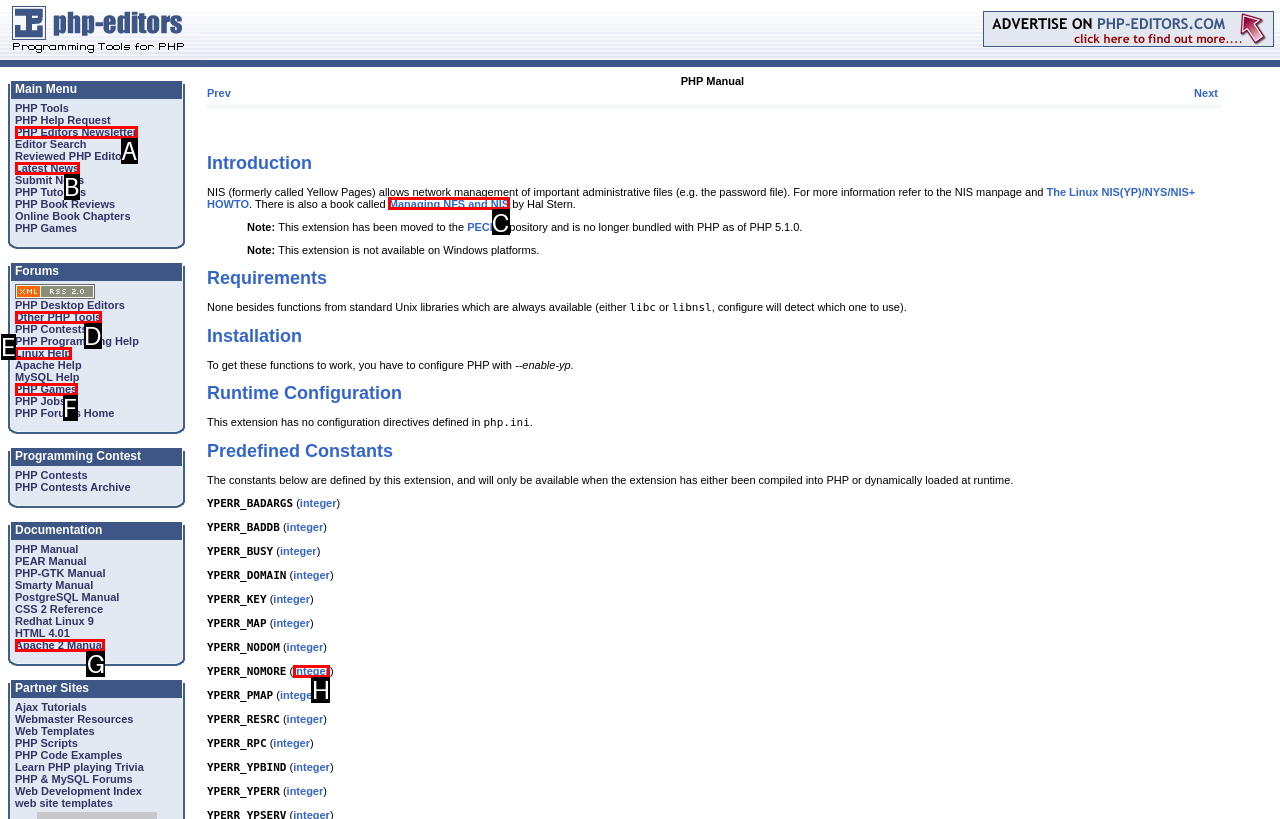From the choices provided, which HTML element best fits the description: About? Answer with the appropriate letter.

None